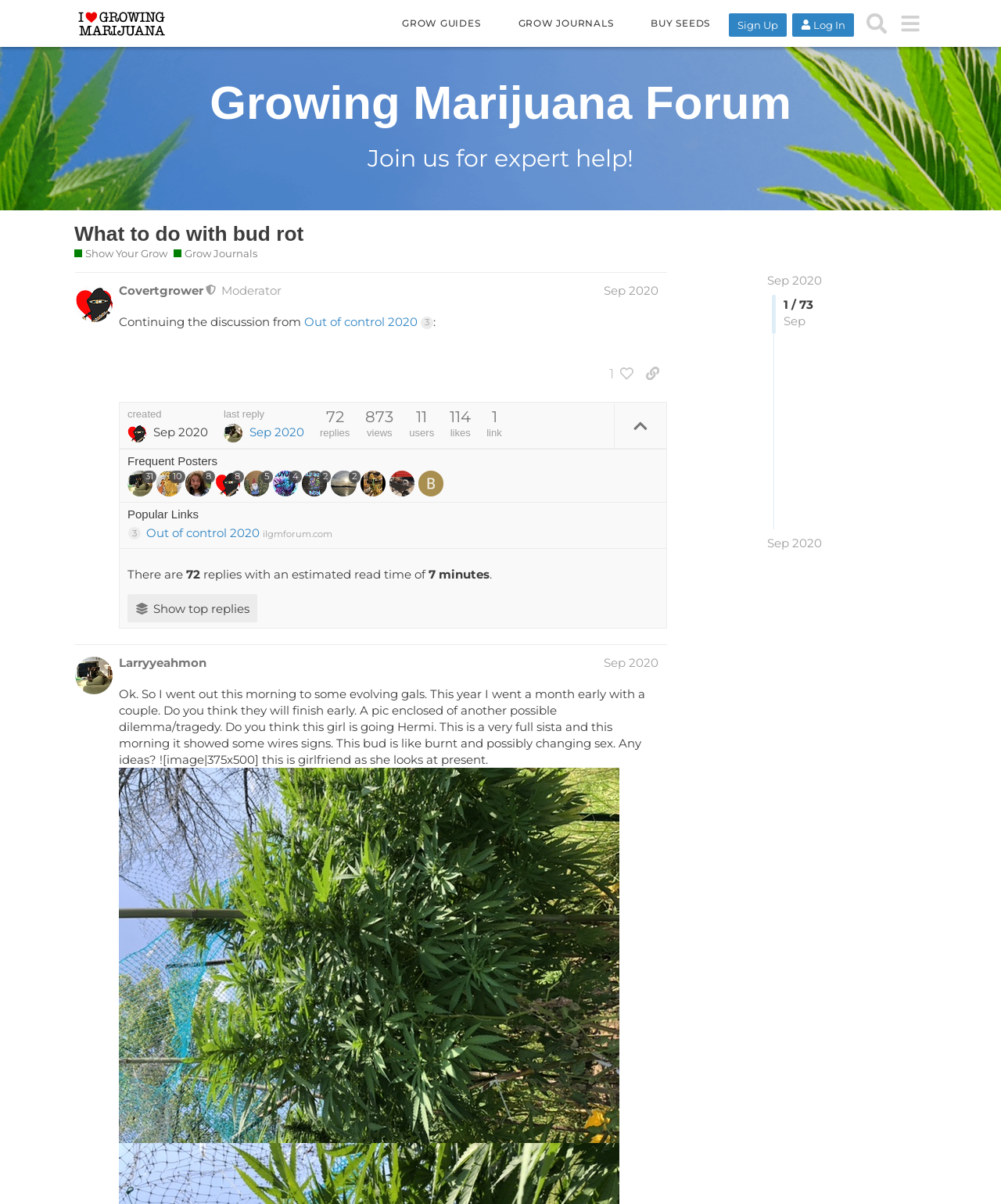Answer the question below using just one word or a short phrase: 
Who is the moderator of the post?

Covertgrower